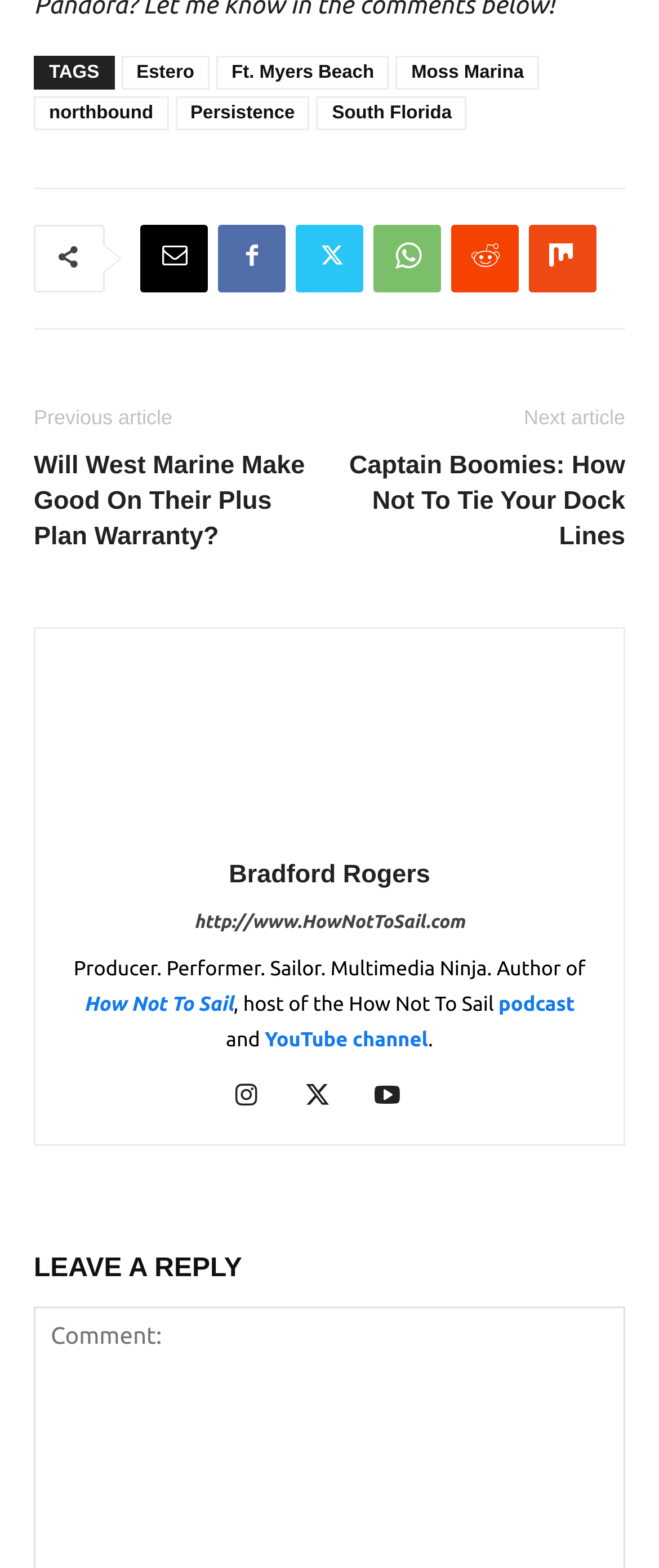Please find the bounding box coordinates of the element's region to be clicked to carry out this instruction: "Check the author's 'YouTube channel'".

[0.402, 0.656, 0.65, 0.67]